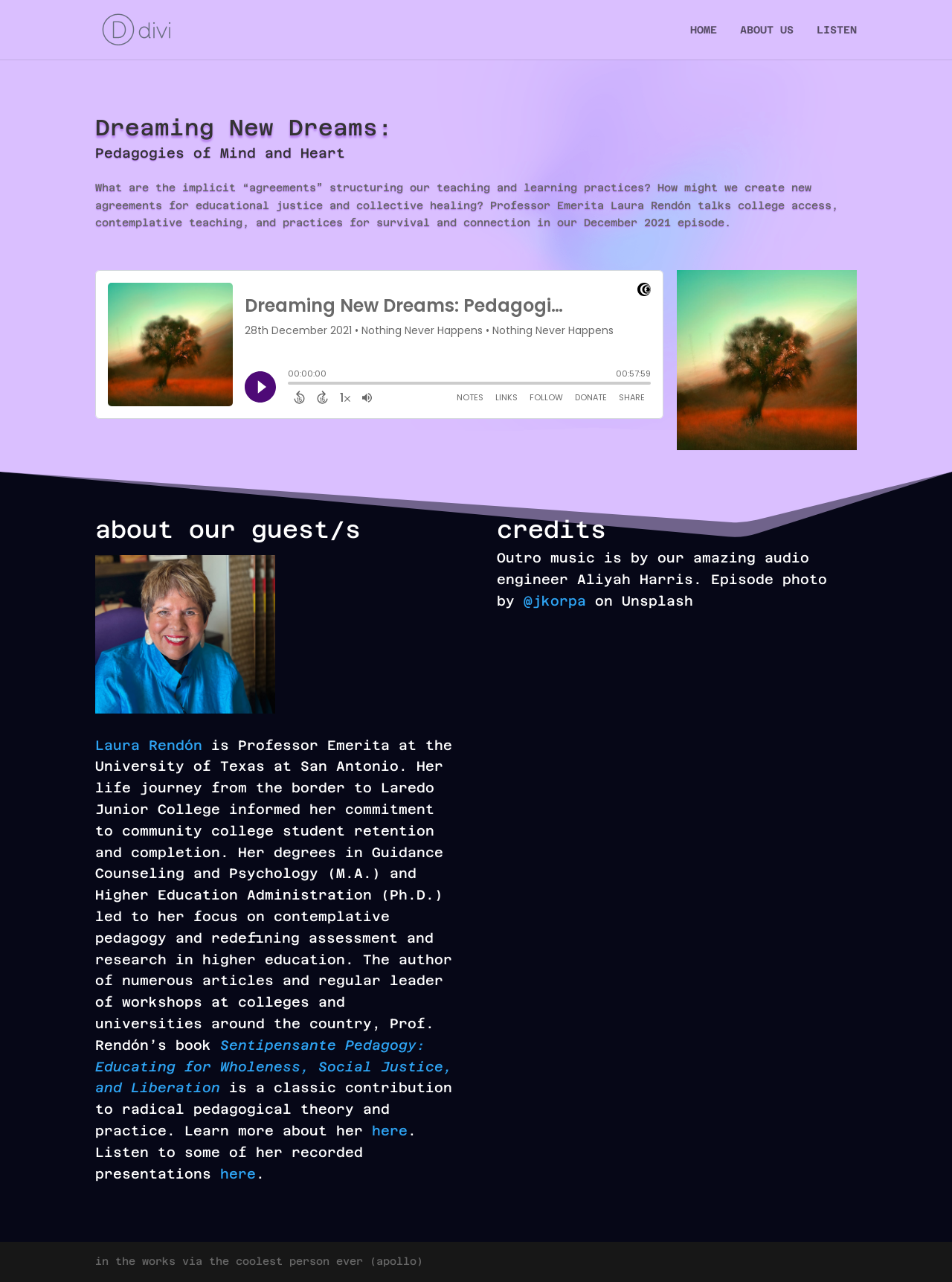Using the webpage screenshot, locate the HTML element that fits the following description and provide its bounding box: "ABOUT US".

[0.777, 0.019, 0.834, 0.046]